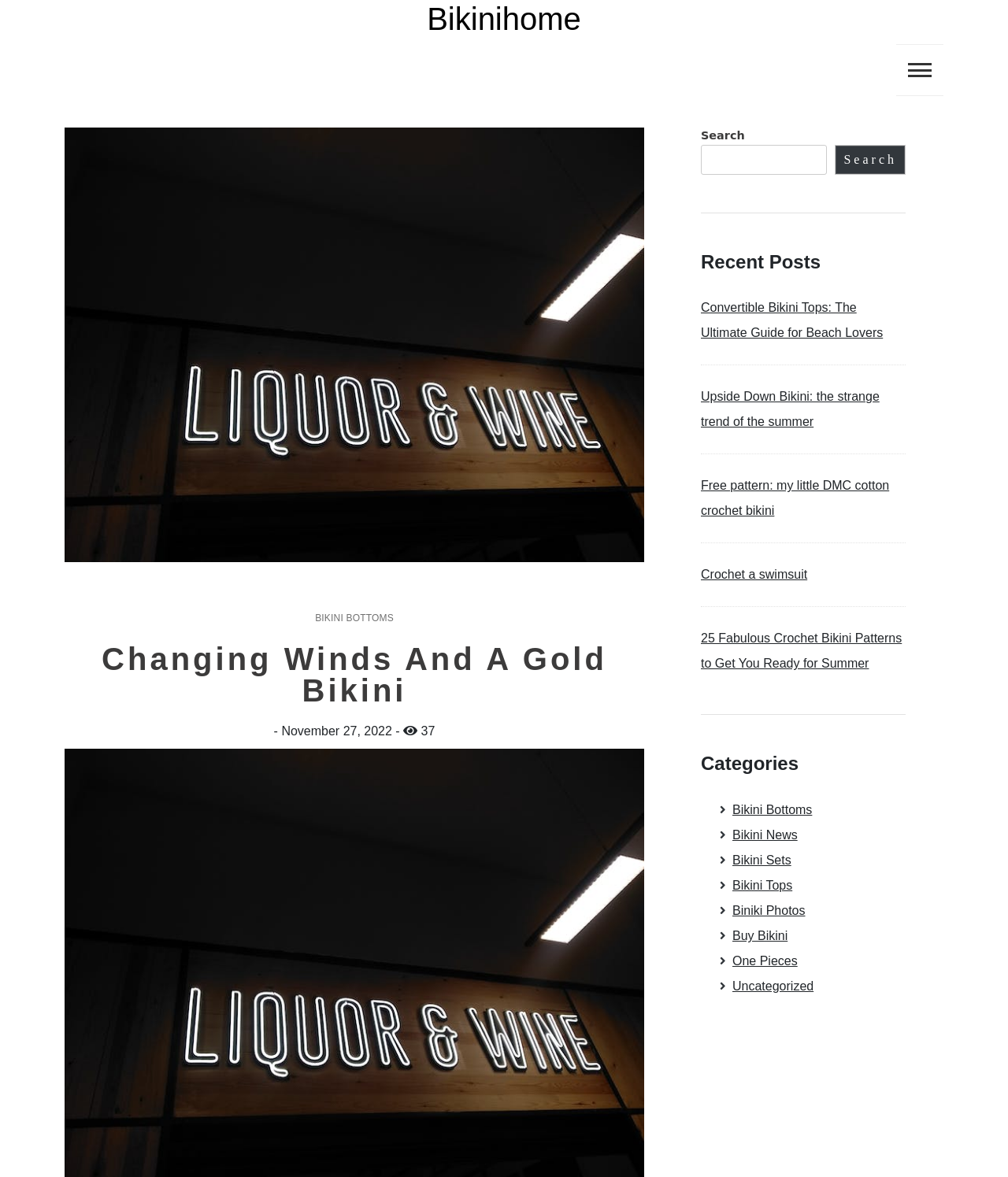Please find the bounding box coordinates for the clickable element needed to perform this instruction: "Read the recent post about Convertible Bikini Tops".

[0.695, 0.256, 0.876, 0.289]